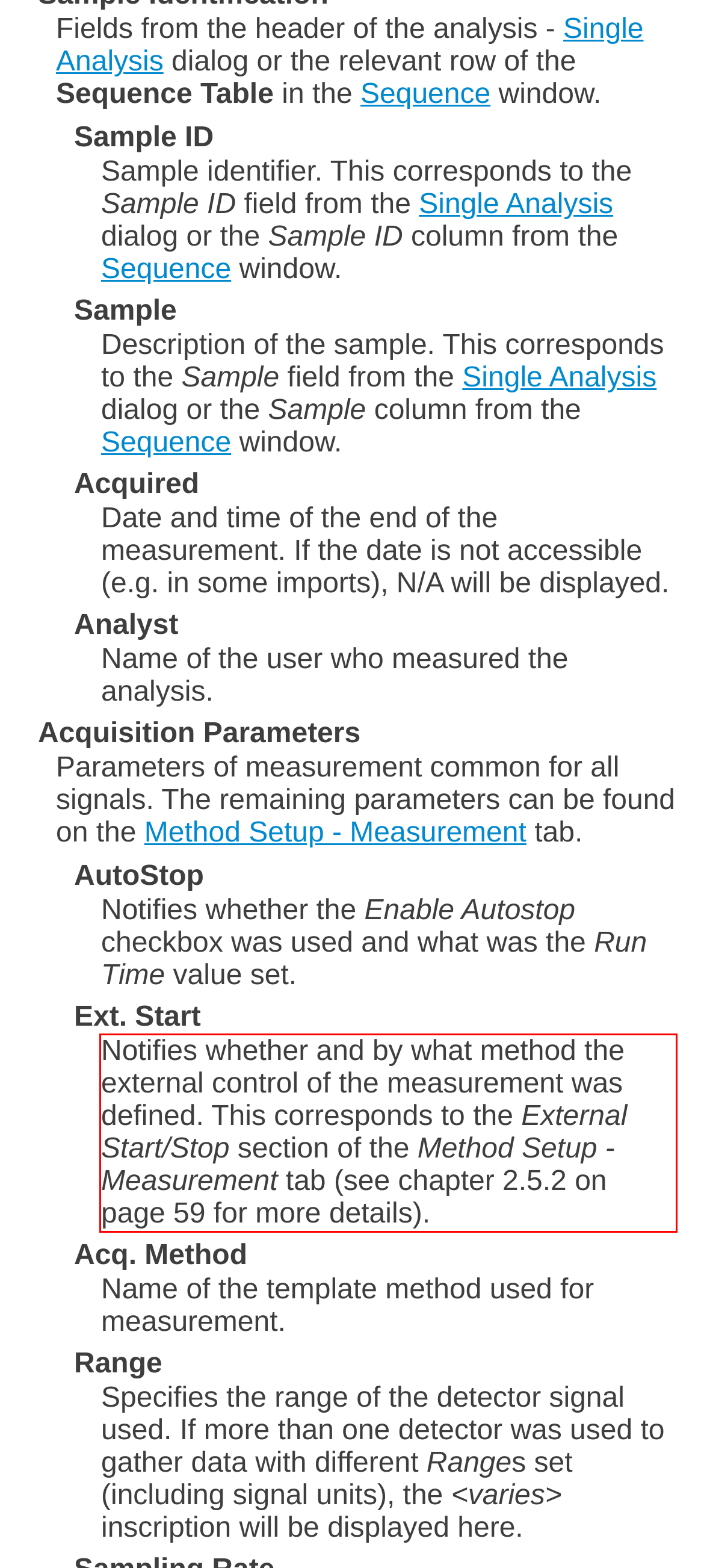The screenshot provided shows a webpage with a red bounding box. Apply OCR to the text within this red bounding box and provide the extracted content.

Notifies whether and by what method the external control of the measurement was defined. This corresponds to the External Start/Stop section of the Method Setup - Measurement tab (see chapter 2.5.2 on page 59 for more details).